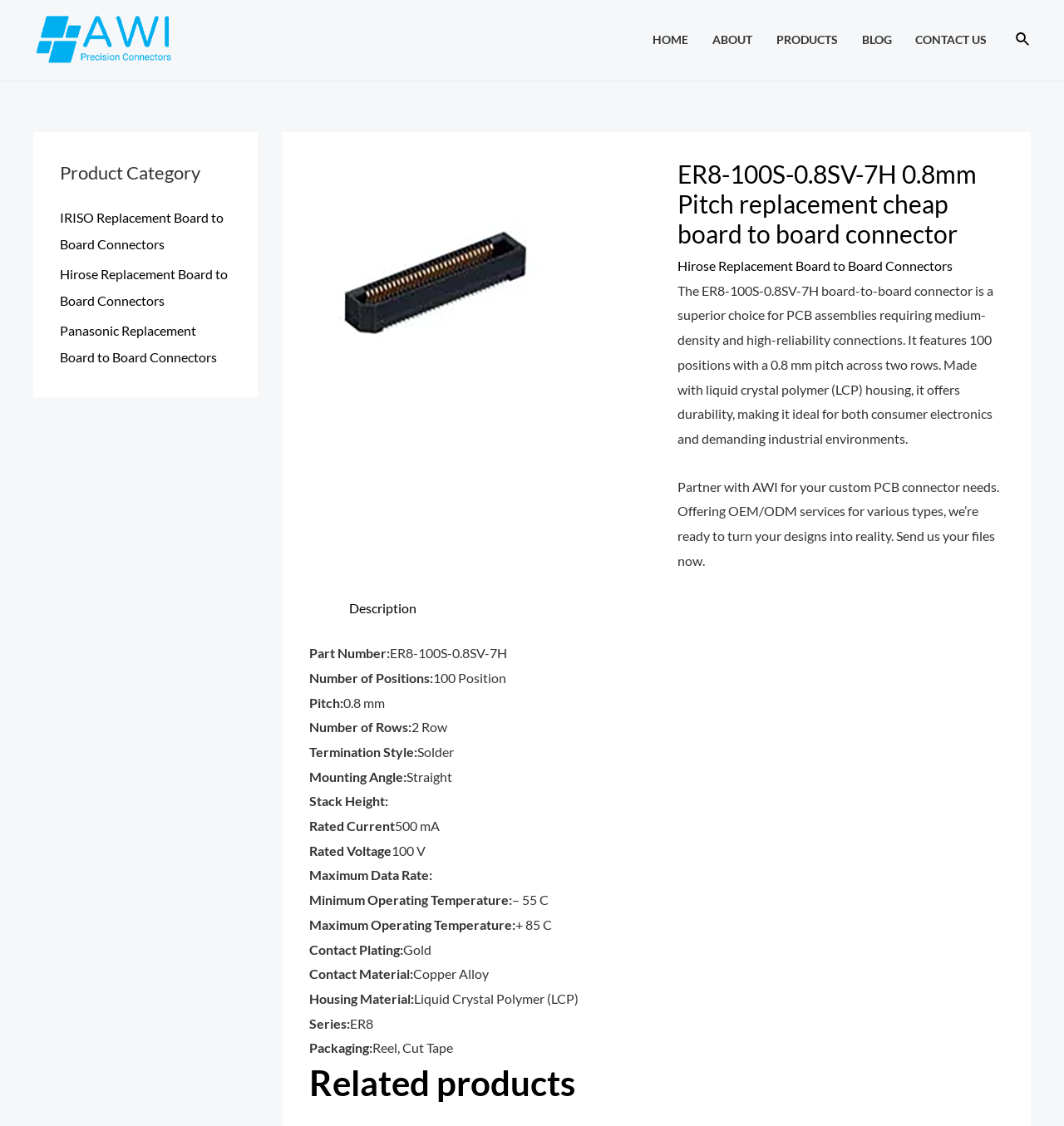How many positions does the connector have?
Answer the question using a single word or phrase, according to the image.

100